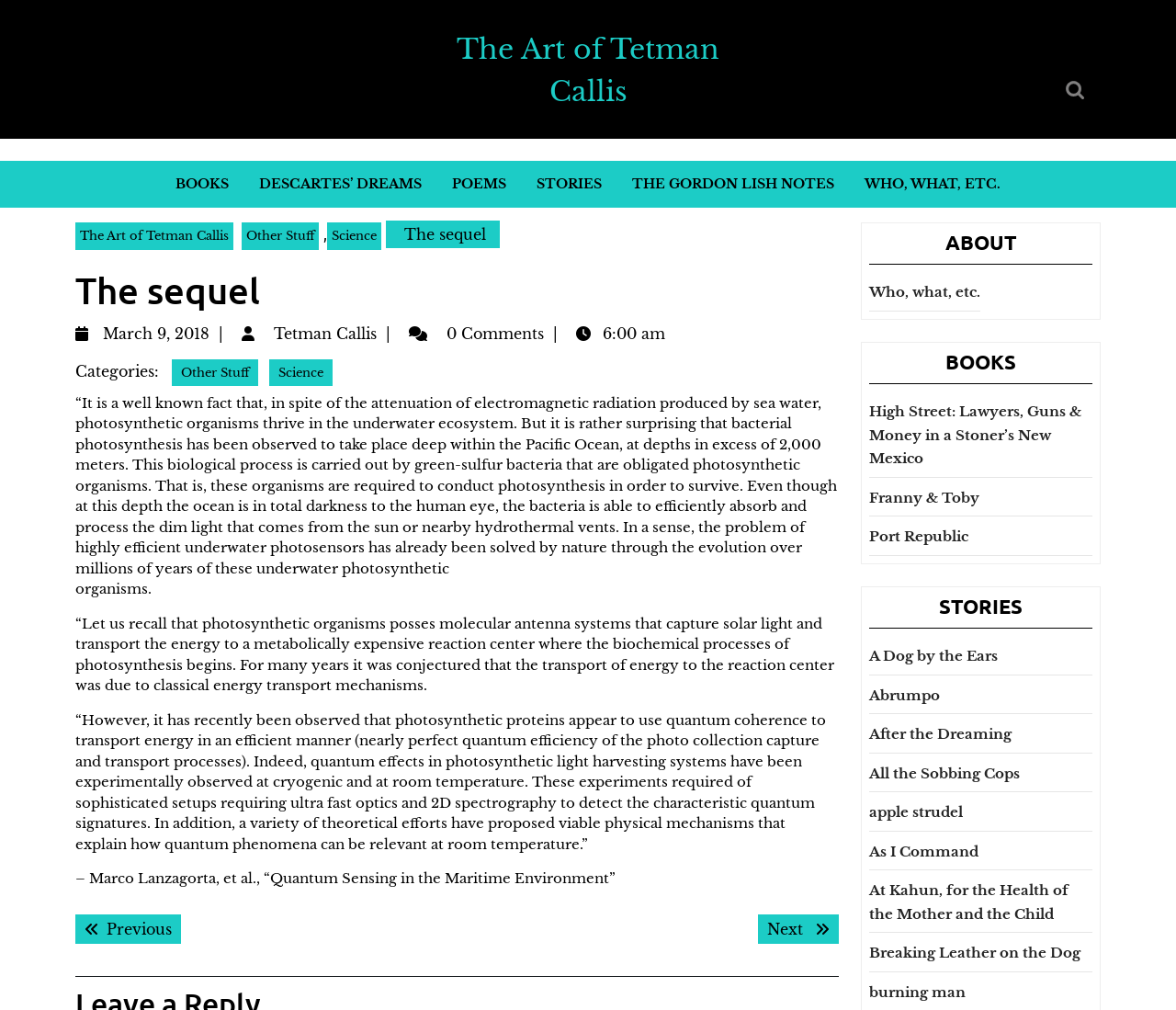Provide the bounding box coordinates for the area that should be clicked to complete the instruction: "Read the post about 'The sequel'".

[0.064, 0.256, 0.713, 0.318]